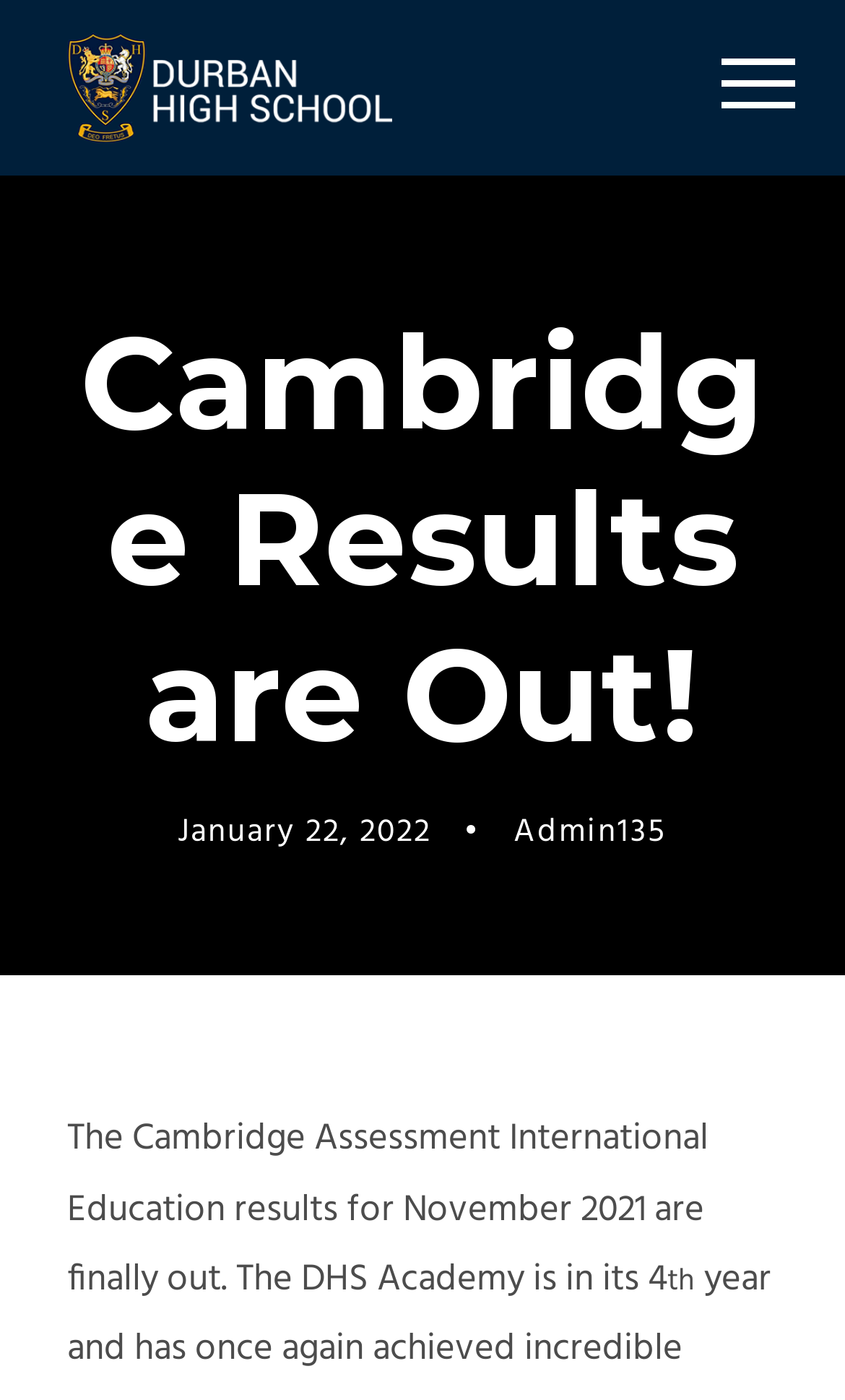Locate the bounding box coordinates for the element described below: "title="Logo-New"". The coordinates must be four float values between 0 and 1, formatted as [left, top, right, bottom].

[0.079, 0.042, 0.464, 0.083]